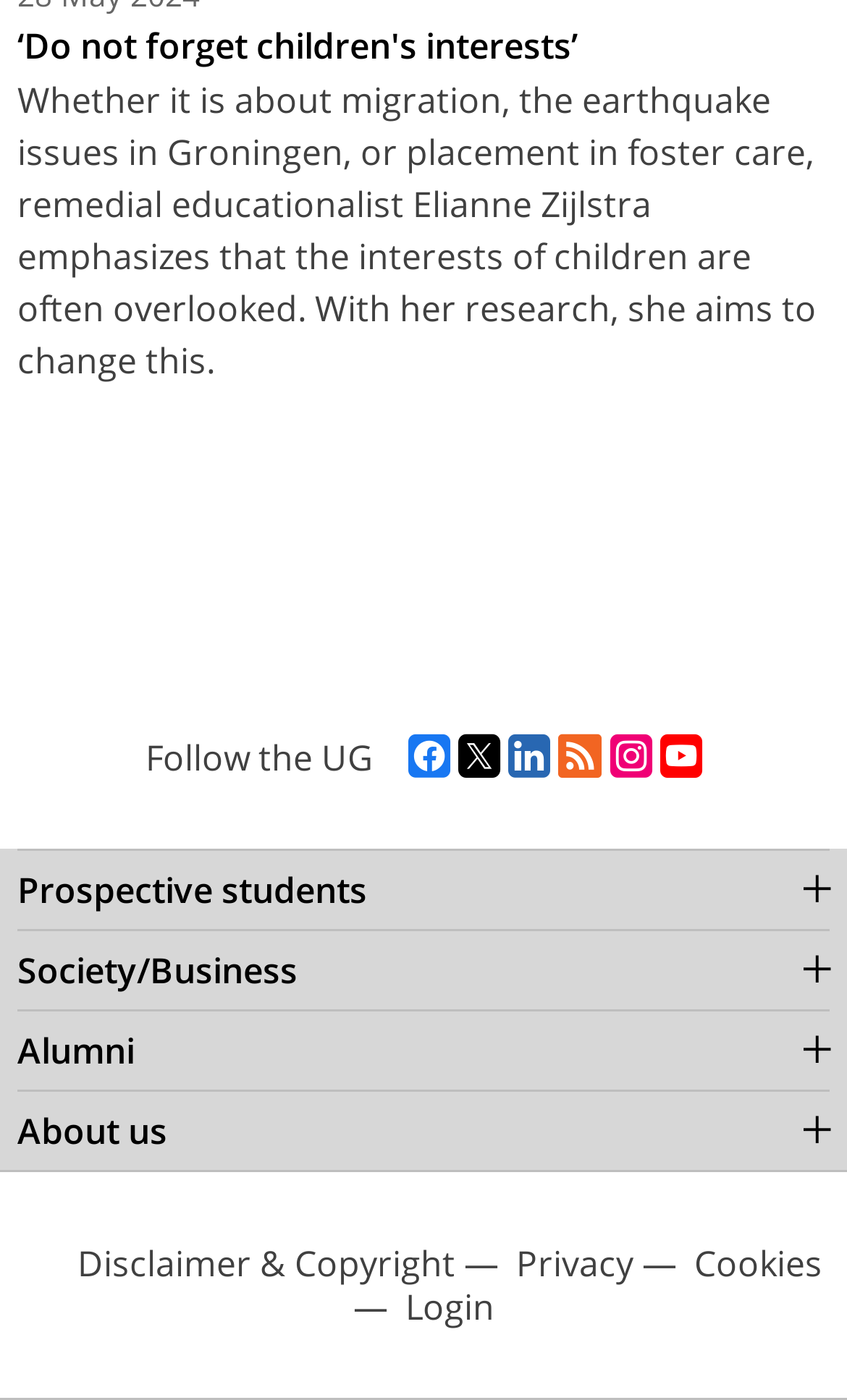Locate the bounding box coordinates of the element you need to click to accomplish the task described by this instruction: "Read more about the research of Elianne Zijlstra".

[0.021, 0.015, 0.682, 0.049]